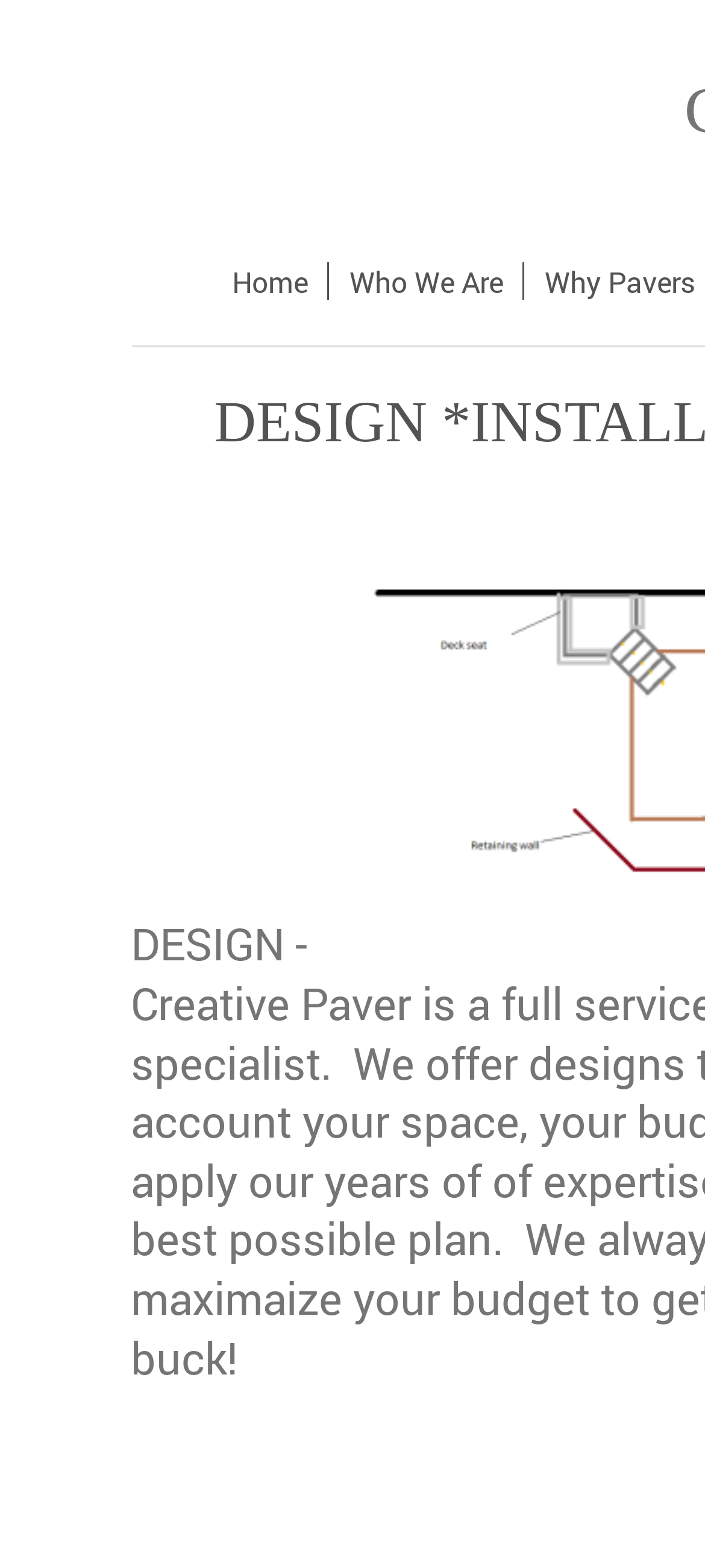Ascertain the bounding box coordinates for the UI element detailed here: "Home". The coordinates should be provided as [left, top, right, bottom] with each value being a float between 0 and 1.

[0.304, 0.167, 0.465, 0.191]